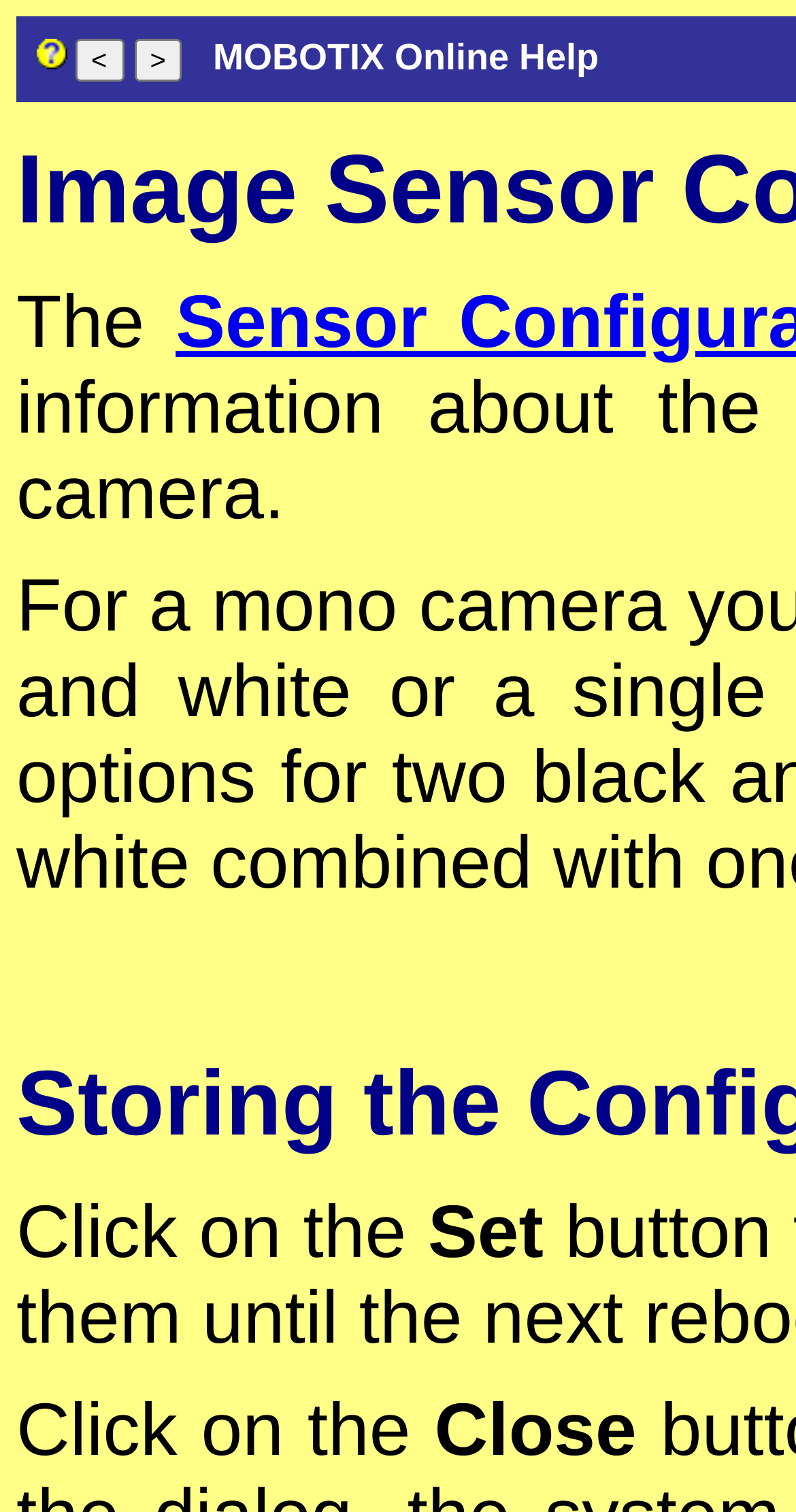What is the name of the online help?
Utilize the information in the image to give a detailed answer to the question.

I found the answer by looking at the StaticText element with the text 'MOBOTIX Online Help' which is located at the top of the webpage, indicating that it is the name of the online help.